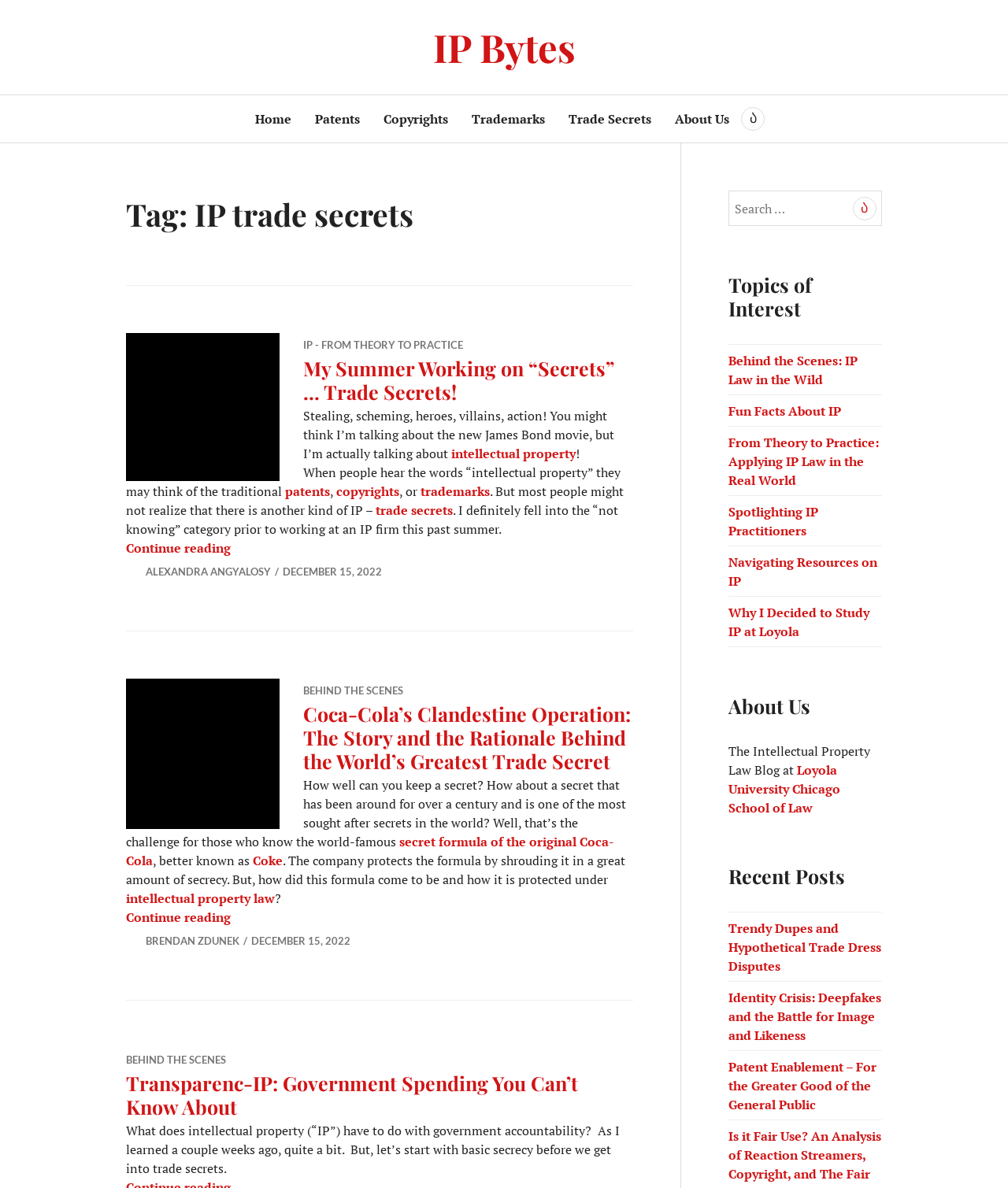Refer to the image and provide an in-depth answer to the question:
What is the category of the link 'Behind the Scenes: IP Law in the Wild'?

The category of the link 'Behind the Scenes: IP Law in the Wild' can be found by looking at the heading element with the text 'Topics of Interest' which is above the link element.